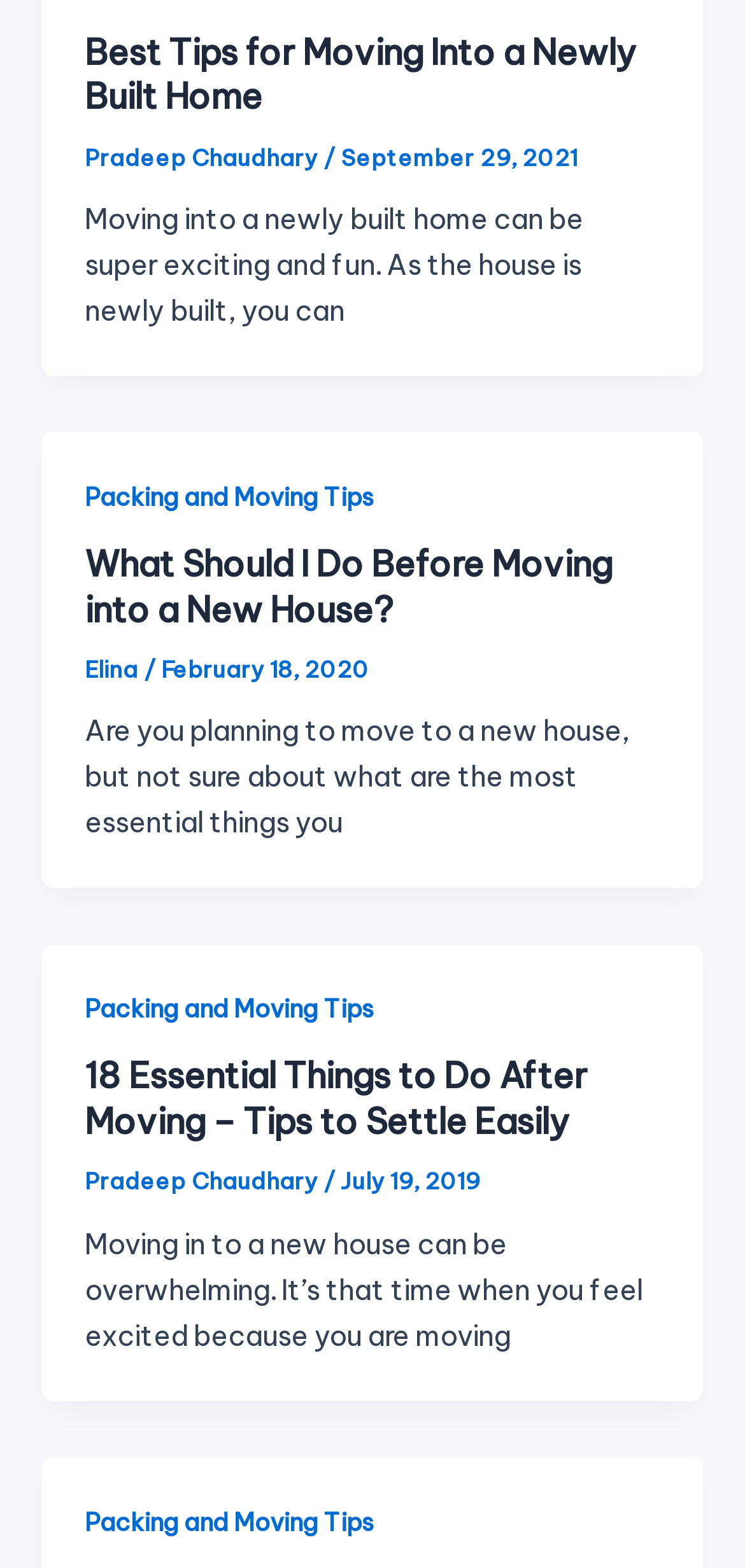Determine the coordinates of the bounding box that should be clicked to complete the instruction: "read the article about what to do before moving into a new house". The coordinates should be represented by four float numbers between 0 and 1: [left, top, right, bottom].

[0.114, 0.346, 0.886, 0.403]